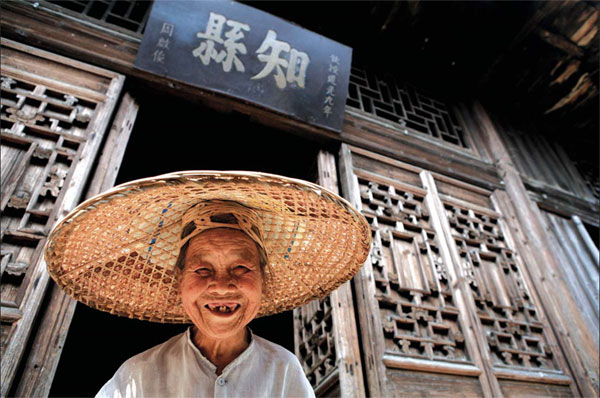Generate an in-depth description of the image you see.

In a captivating moment captured through the lens of Huo Yan, an elderly woman in her 80s stands proudly in front of her ancestral home, smiling warmly. She wears a traditional straw hat that shields her from the sun, exuding a sense of wisdom and history. Above her, a wooden sign inscribed with the characters for "Knowledge" signifies her family's legacy. The intricate wooden doors behind her reflect the craftsmanship of times past, suggesting a rich cultural heritage. This image evokes a deep appreciation for the stories of the past and the enduring connections to one's roots, inviting viewers to reflect on the lives and histories that shape our world today.